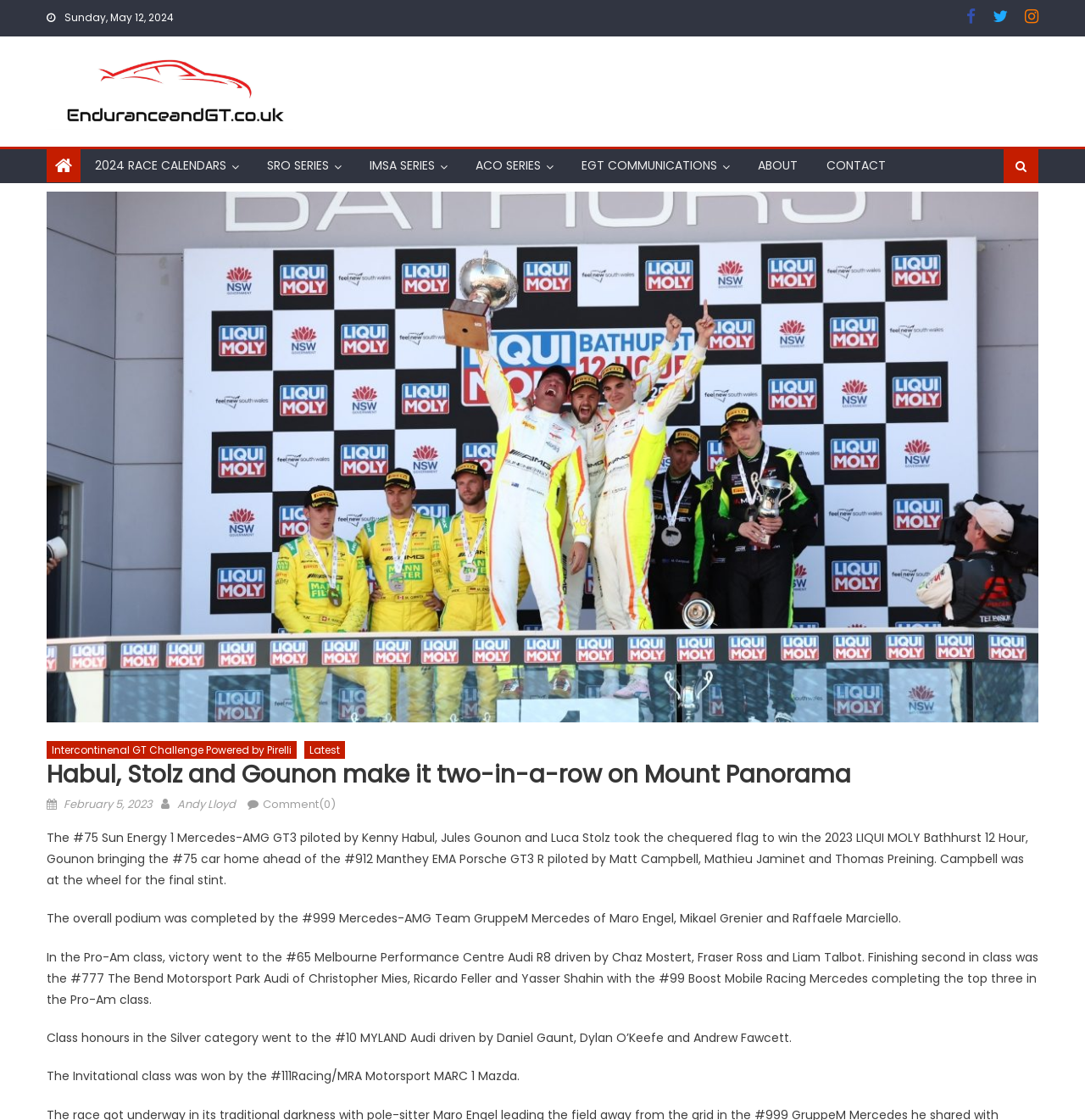Please give the bounding box coordinates of the area that should be clicked to fulfill the following instruction: "Visit the page of episode #101 Around the House with Lindsay Jones". The coordinates should be in the format of four float numbers from 0 to 1, i.e., [left, top, right, bottom].

None